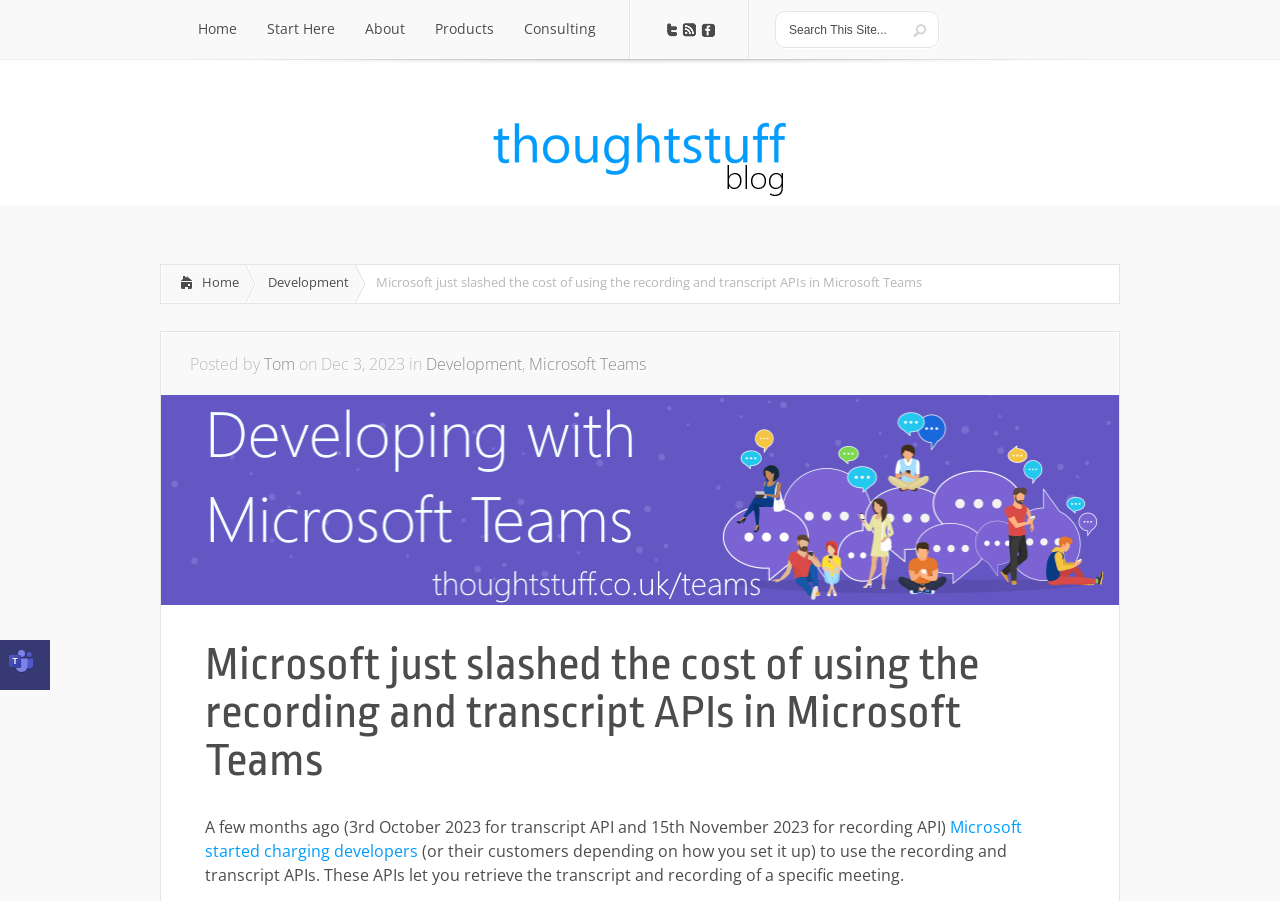Locate and extract the text of the main heading on the webpage.

Microsoft just slashed the cost of using the recording and transcript APIs in Microsoft Teams